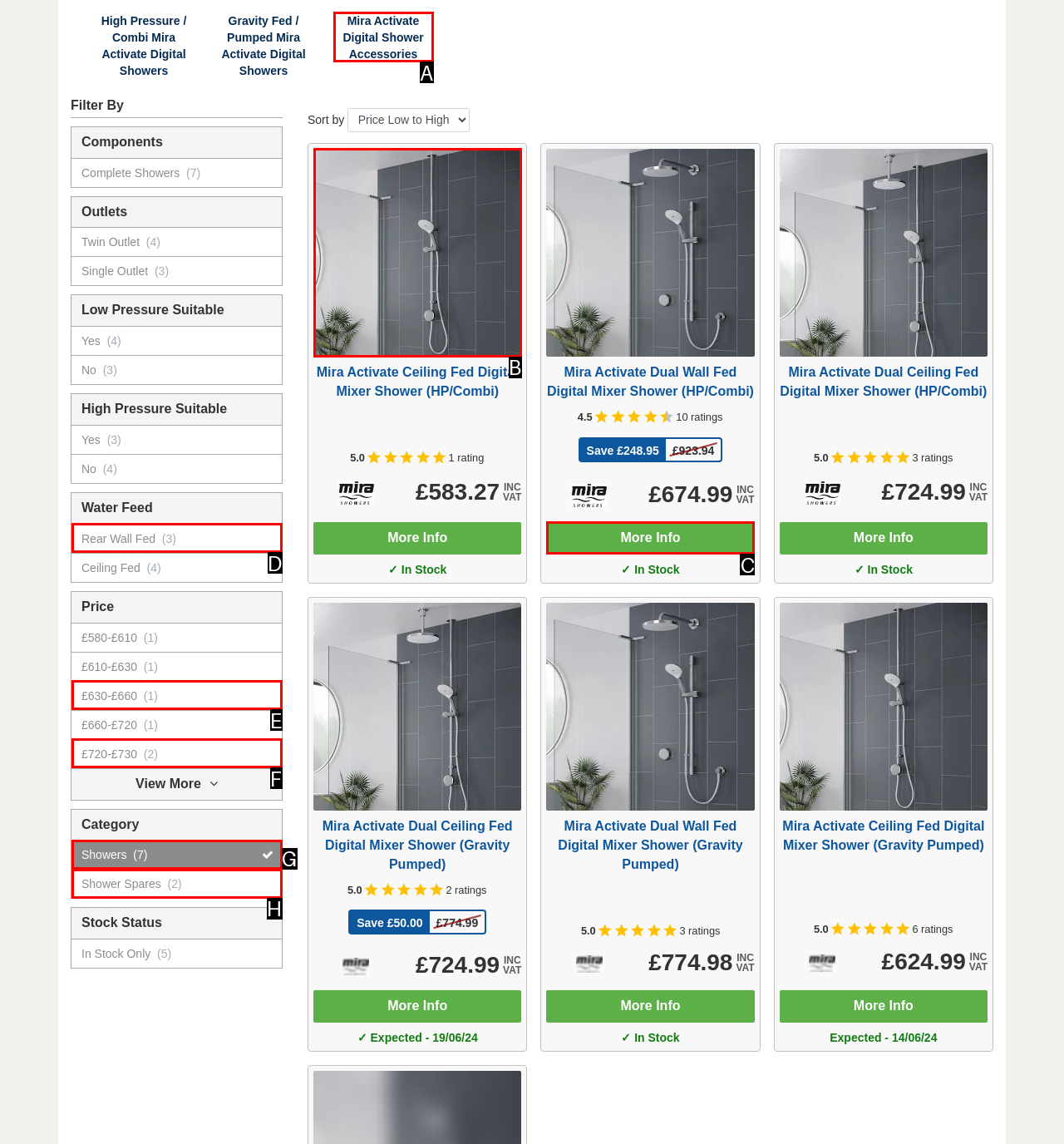Out of the given choices, which letter corresponds to the UI element required to Click on Mira Activate Ceiling Fed Digital Mixer Shower? Answer with the letter.

B